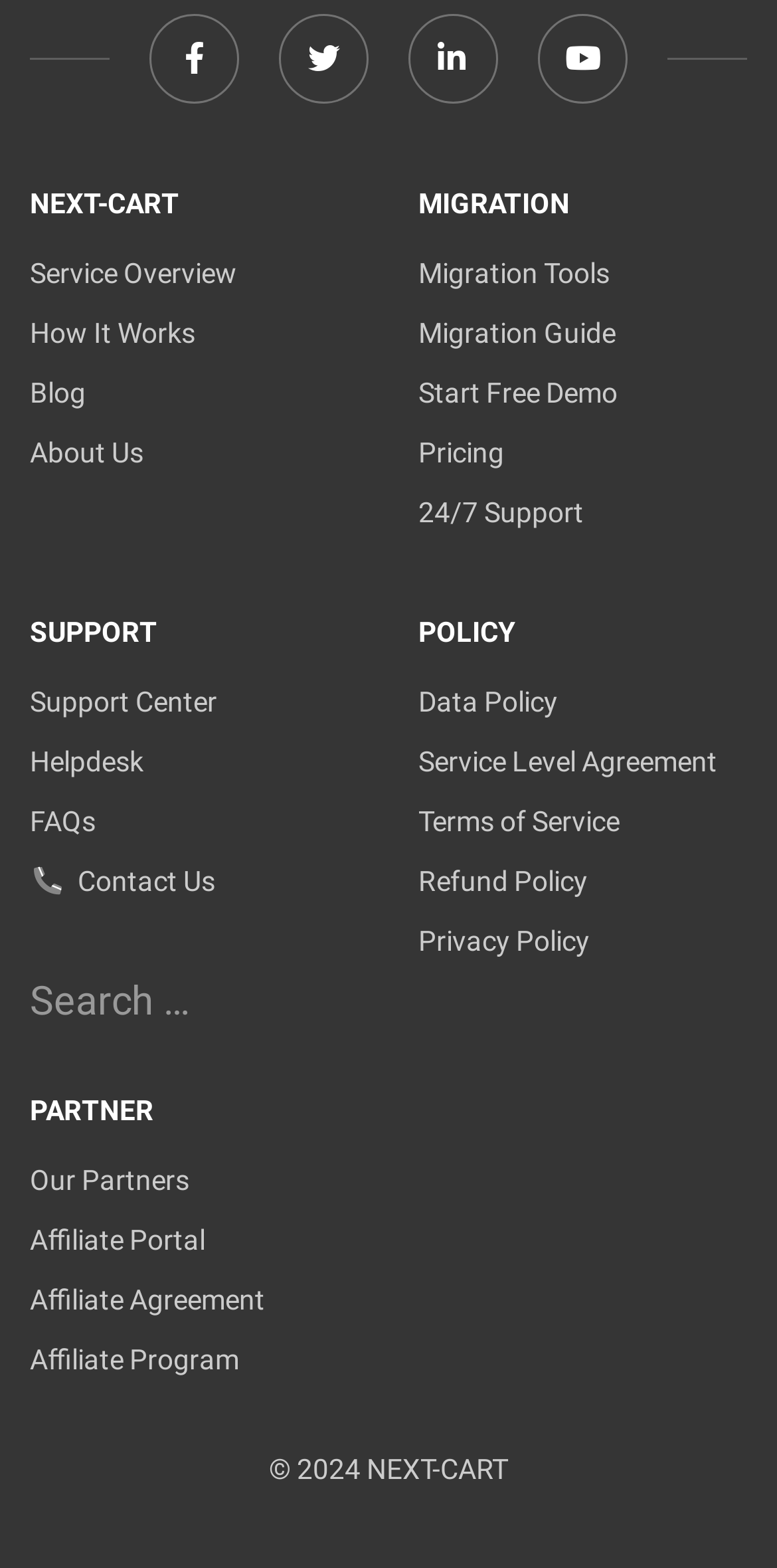Using the details in the image, give a detailed response to the question below:
What is the name of the company?

The name of the company can be found in the heading element with the text 'NEXT-CART' located at the top left of the webpage.